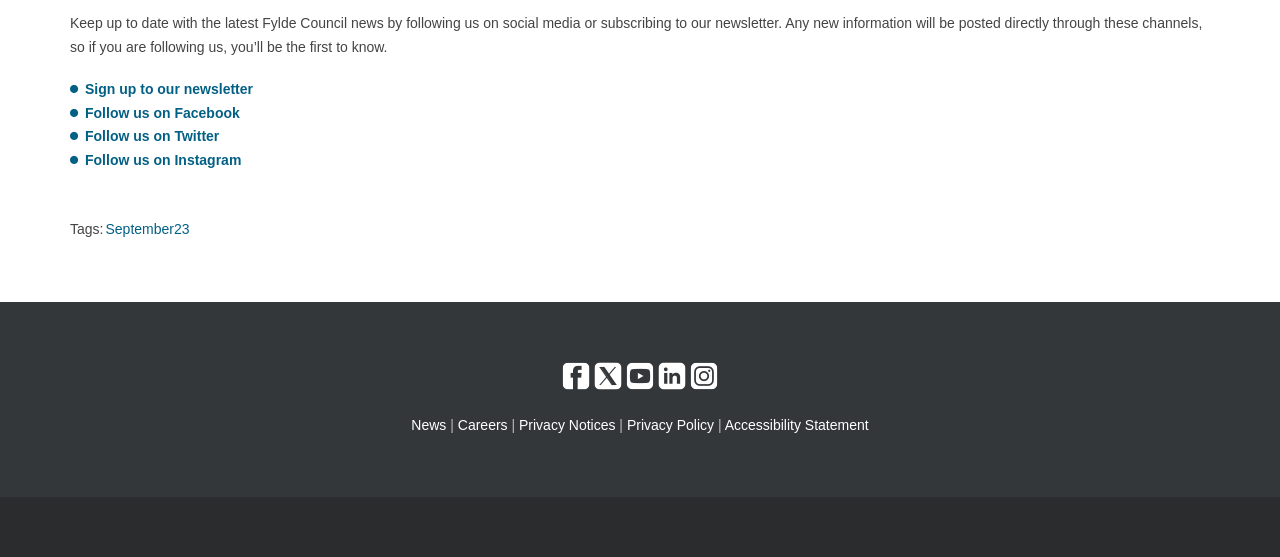Answer with a single word or phrase: 
How many links are in the footer section?

9